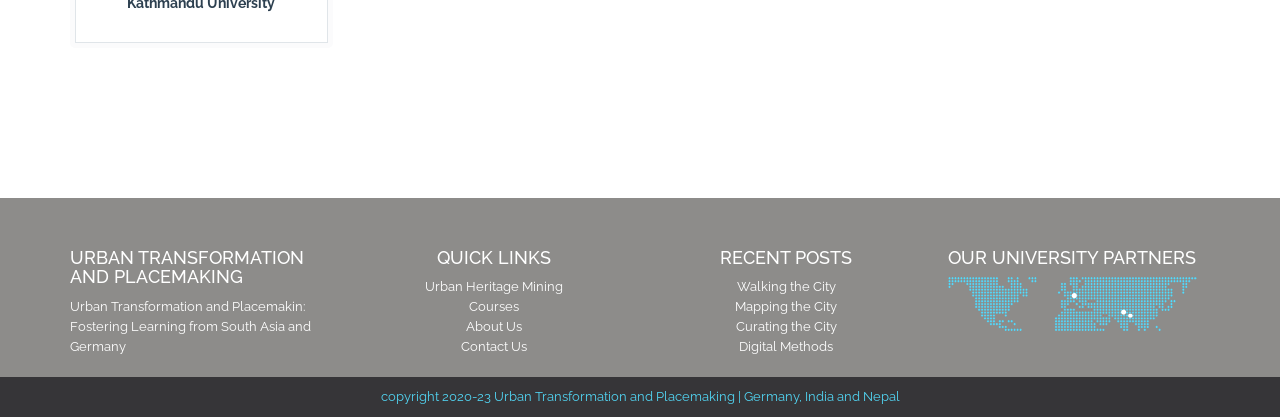What is the theme of the recent posts section?
Utilize the image to construct a detailed and well-explained answer.

The recent posts section contains four links: 'Walking the City', 'Mapping the City', 'Curating the City', and 'Digital Methods'. The common theme among these links is that they are all related to city-related topics, suggesting that the recent posts section is focused on sharing content related to urban transformation and placemaking.